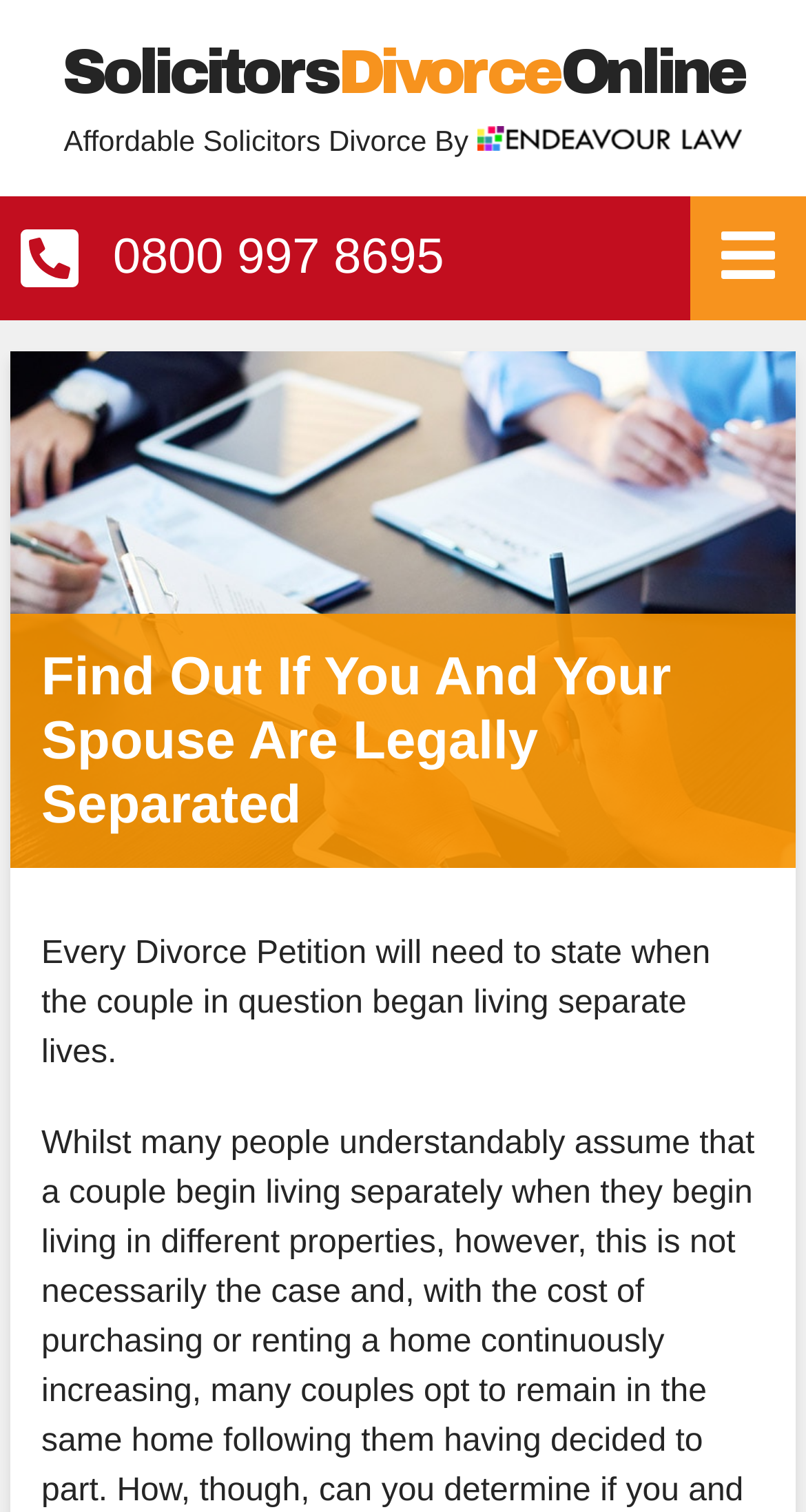Determine the bounding box coordinates of the clickable area required to perform the following instruction: "Open the menu". The coordinates should be represented as four float numbers between 0 and 1: [left, top, right, bottom].

[0.856, 0.13, 1.0, 0.212]